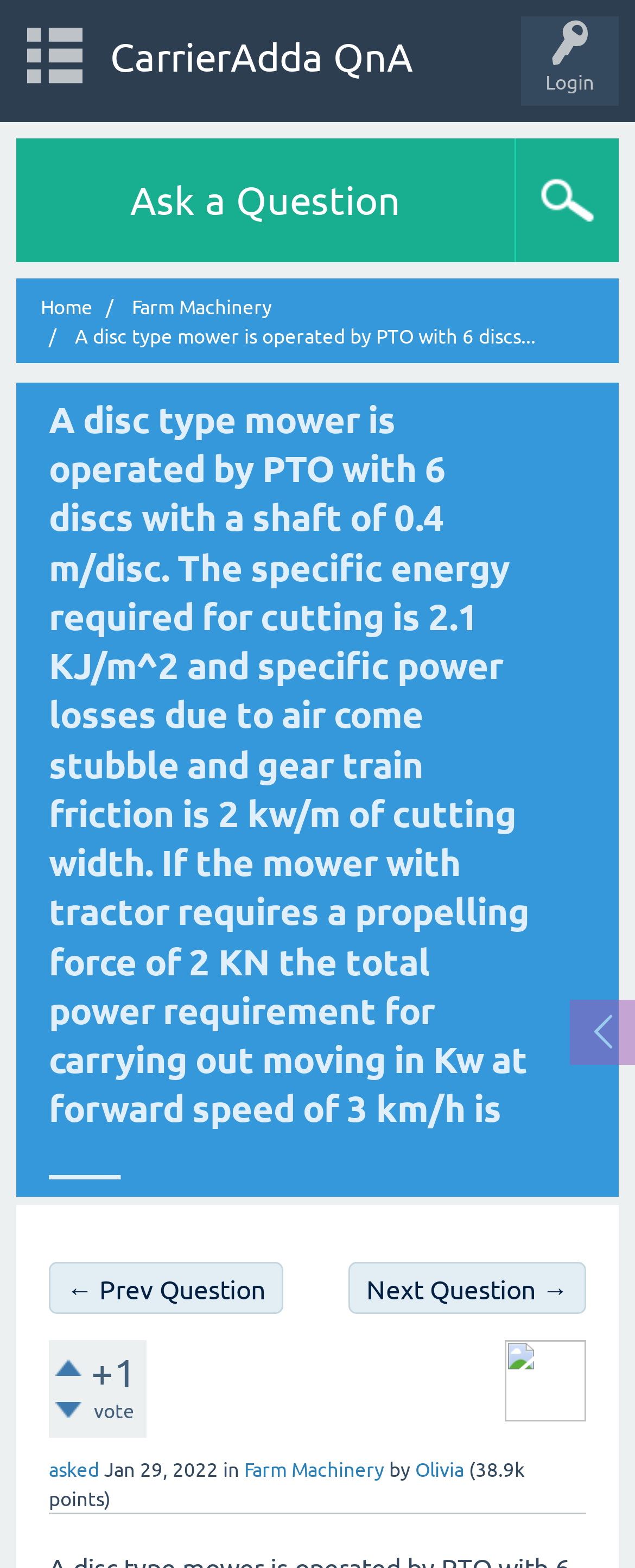Can you find and generate the webpage's heading?

A disc type mower is operated by PTO with 6 discs with a shaft of 0.4 m/disc. The specific energy required for cutting is 2.1 KJ/m^2 and specific power losses due to air come stubble and gear train friction is 2 kw/m of cutting width. If the mower with tractor requires a propelling force of 2 KN the total power requirement for carrying out moving in Kw at forward speed of 3 km/h is ____